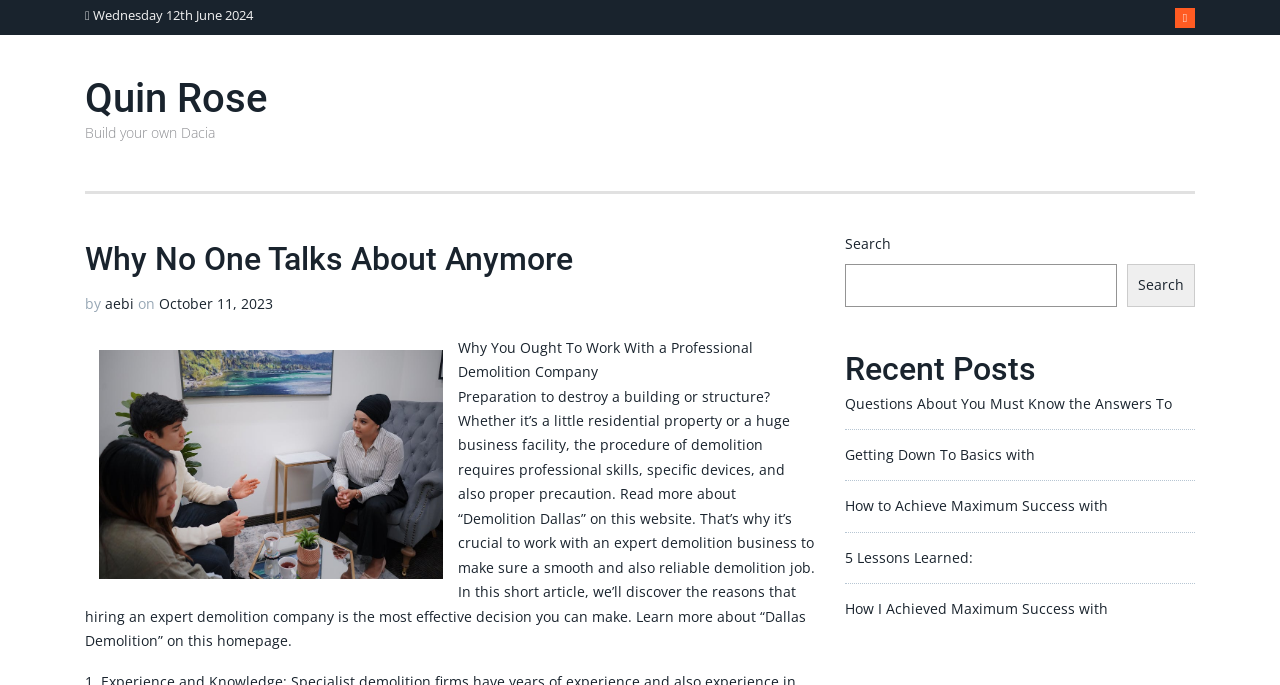What is the date displayed at the top?
Please respond to the question with a detailed and well-explained answer.

I found the date 'Wednesday 12th June 2024' at the top of the webpage, which is displayed as a static text element with a bounding box of [0.07, 0.009, 0.197, 0.035].